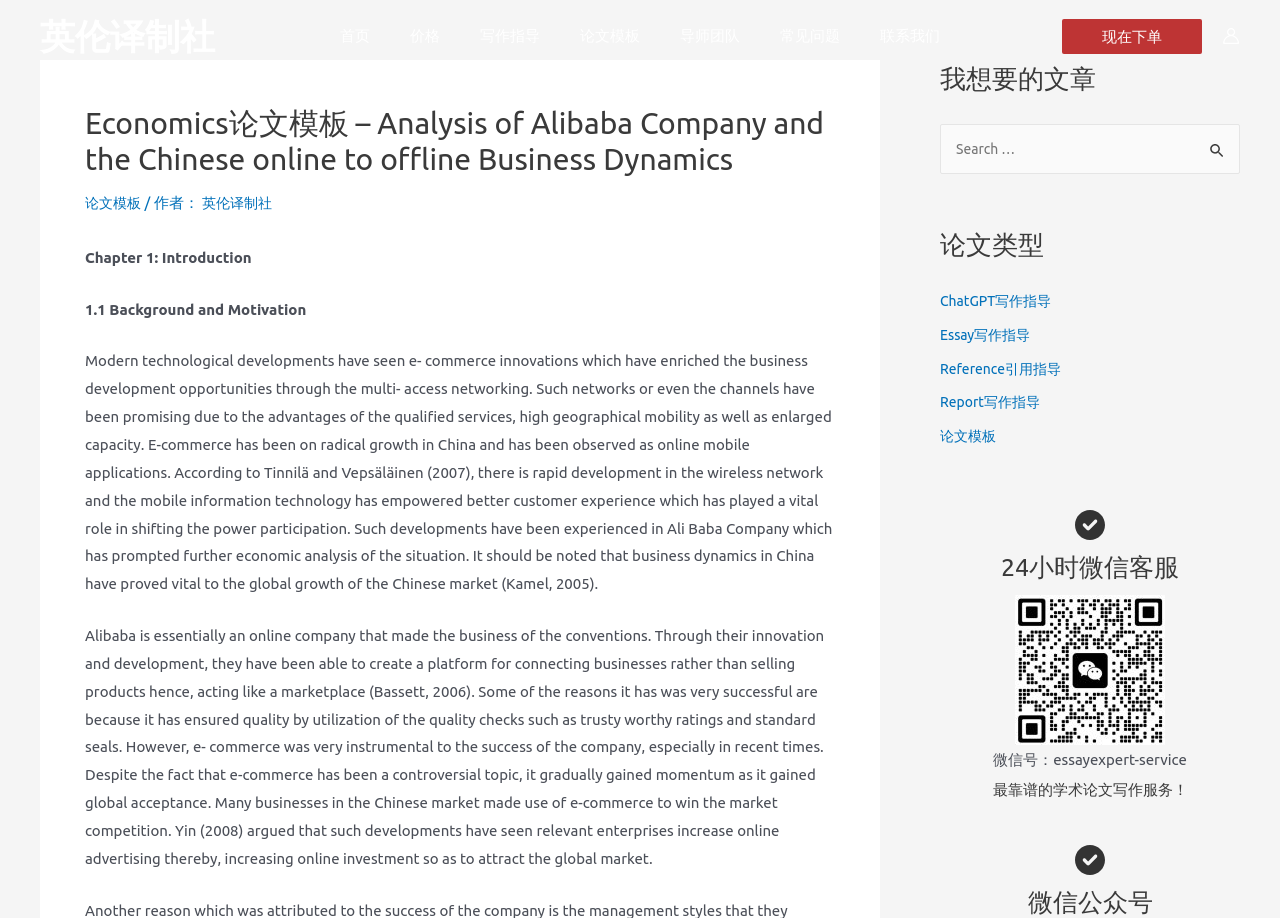Indicate the bounding box coordinates of the element that needs to be clicked to satisfy the following instruction: "Search for a paper". The coordinates should be four float numbers between 0 and 1, i.e., [left, top, right, bottom].

[0.734, 0.135, 0.969, 0.19]